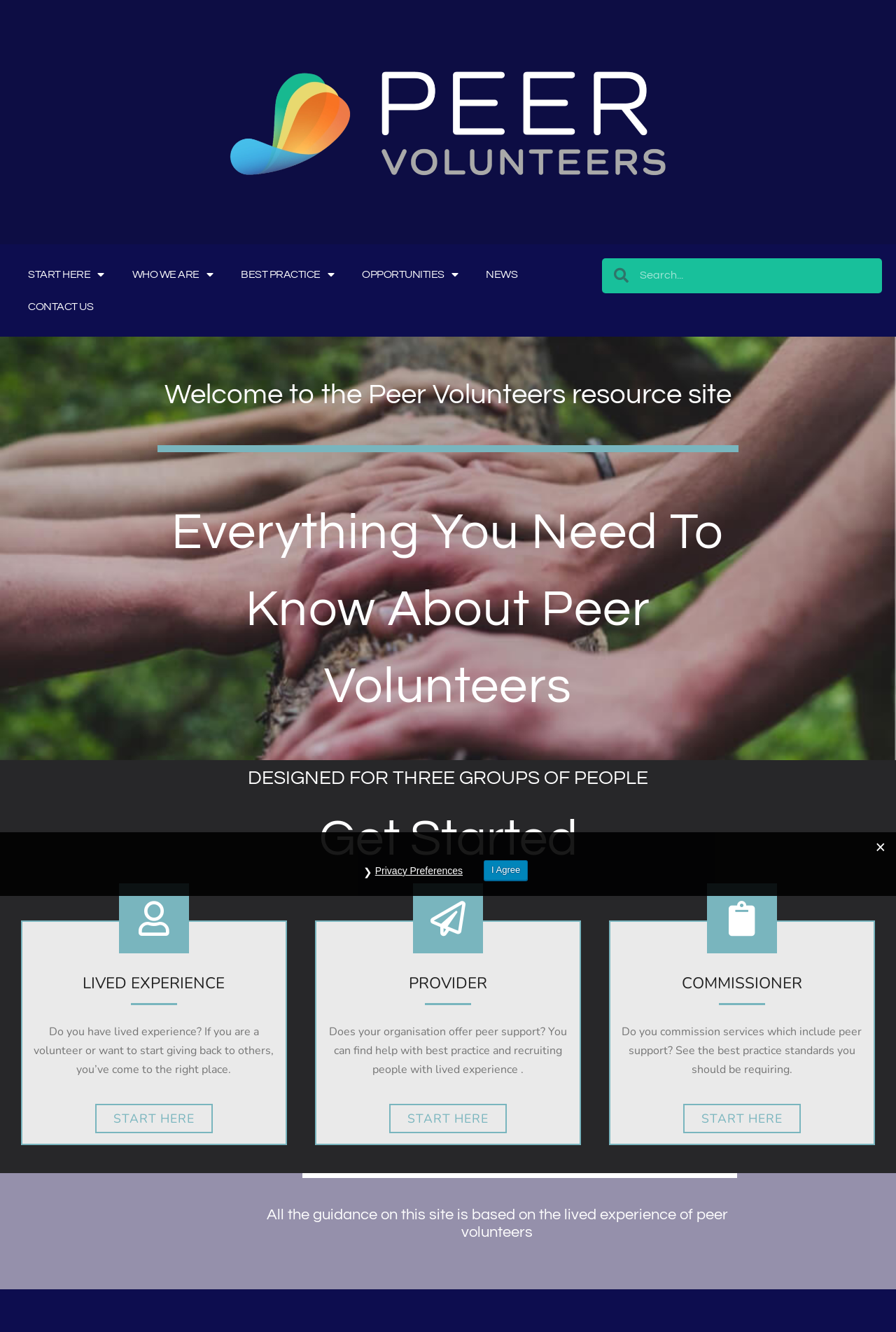Identify the bounding box coordinates of the part that should be clicked to carry out this instruction: "Click on START HERE".

[0.016, 0.194, 0.132, 0.218]